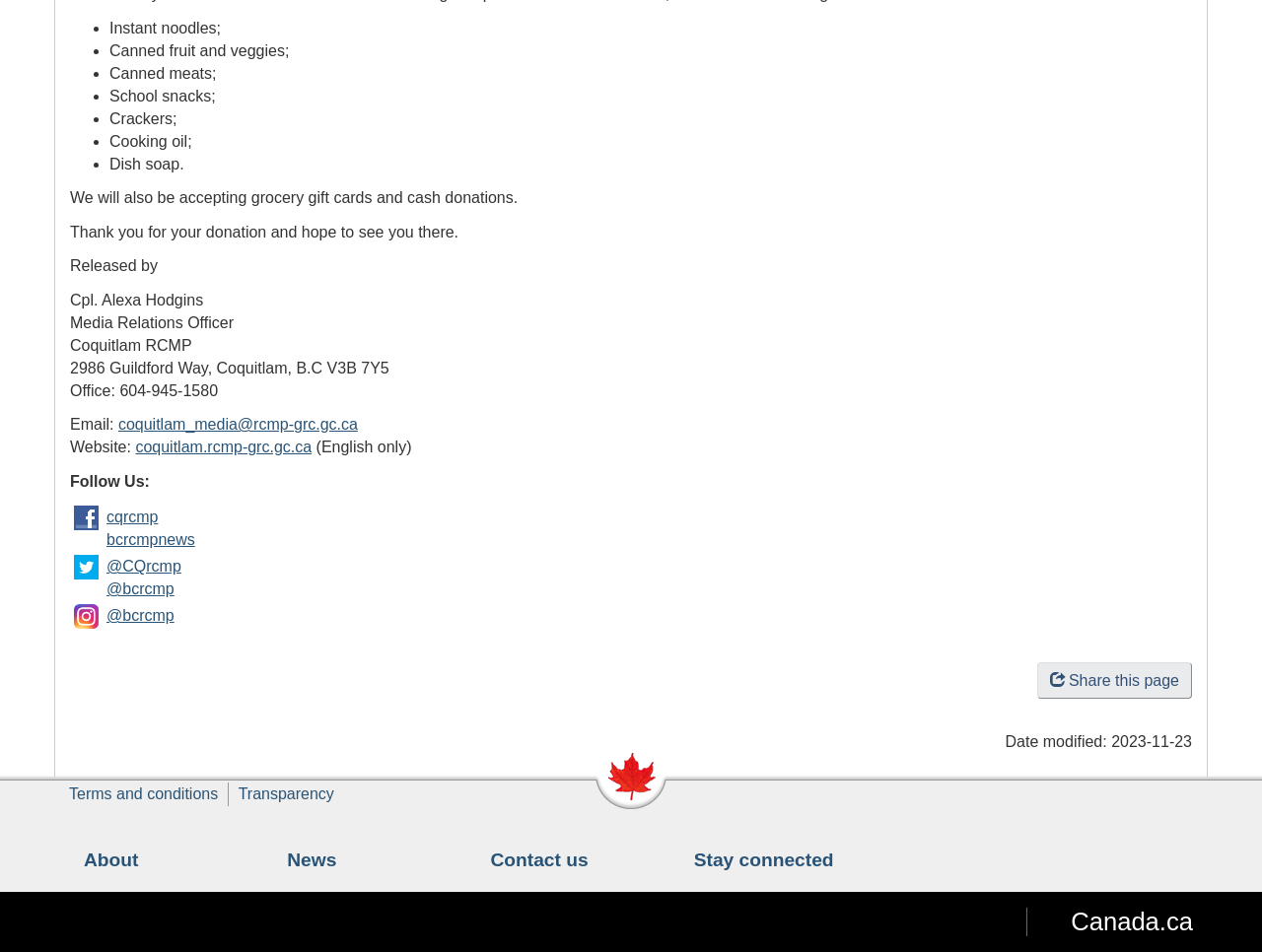Determine the bounding box coordinates of the region I should click to achieve the following instruction: "Follow Coquitlam RCMP on Twitter". Ensure the bounding box coordinates are four float numbers between 0 and 1, i.e., [left, top, right, bottom].

[0.084, 0.61, 0.138, 0.628]